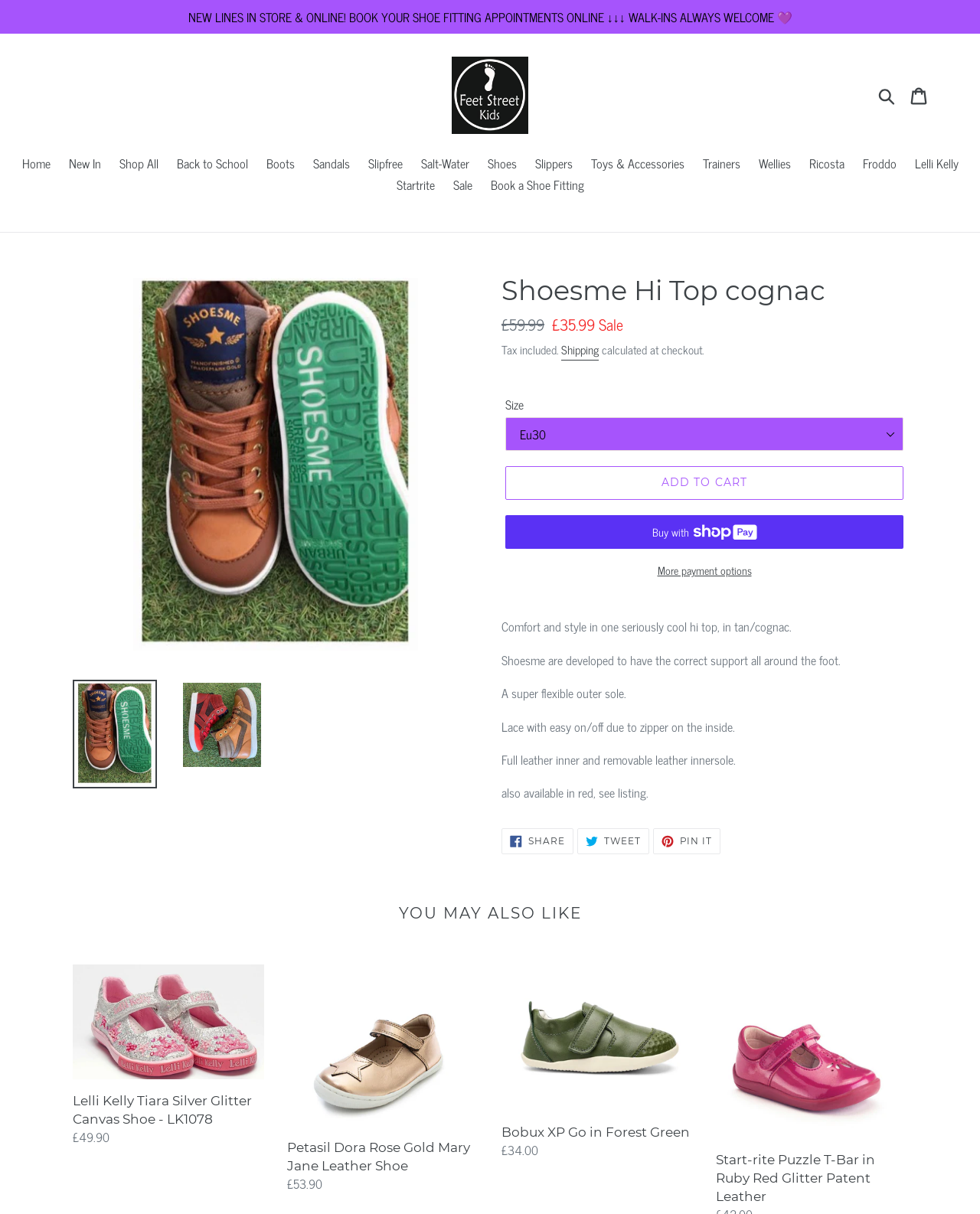Locate the bounding box coordinates of the area that needs to be clicked to fulfill the following instruction: "Click on the 'Add to cart' button". The coordinates should be in the format of four float numbers between 0 and 1, namely [left, top, right, bottom].

[0.516, 0.384, 0.922, 0.412]